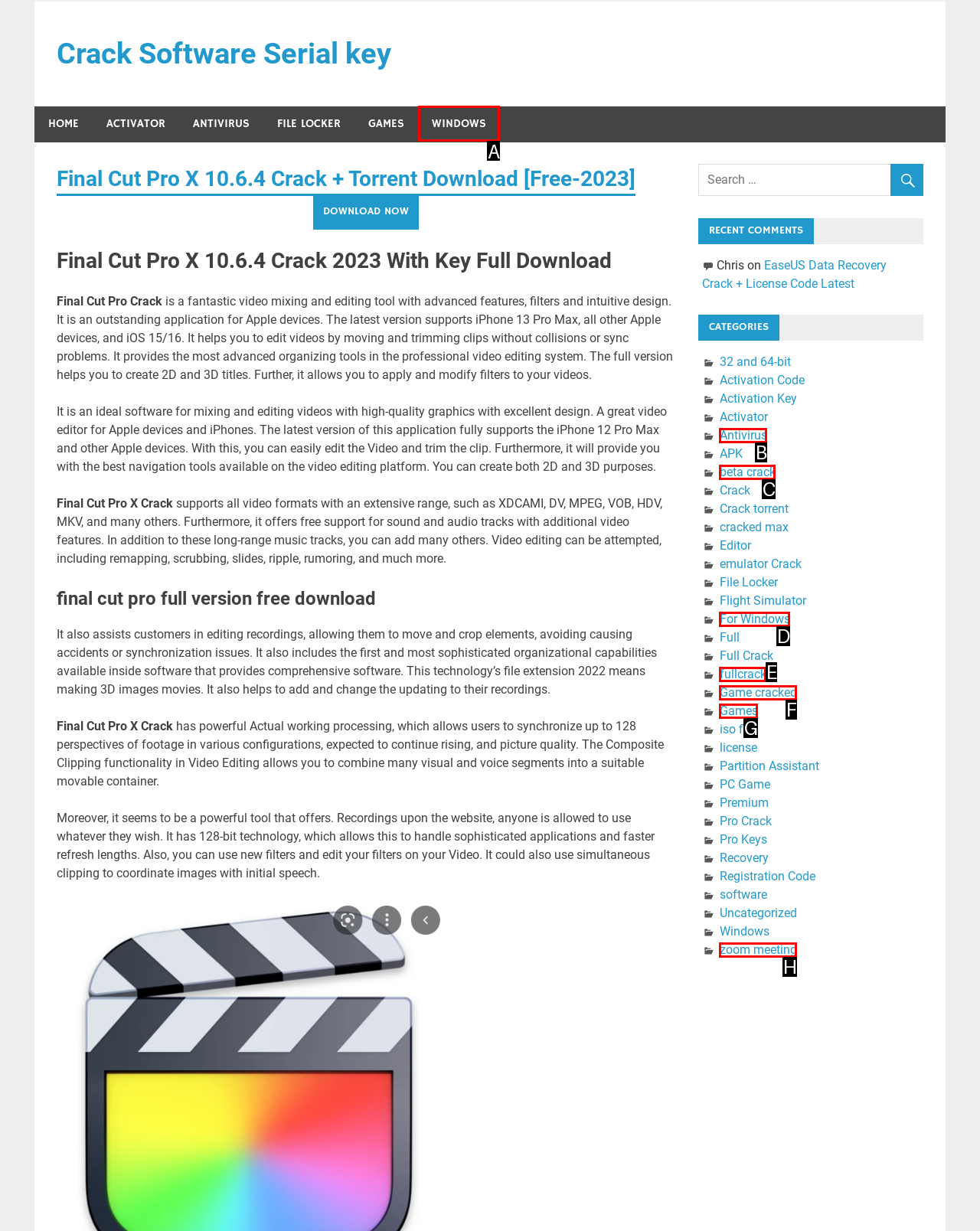Identify which HTML element should be clicked to fulfill this instruction: Contact the association Reply with the correct option's letter.

None